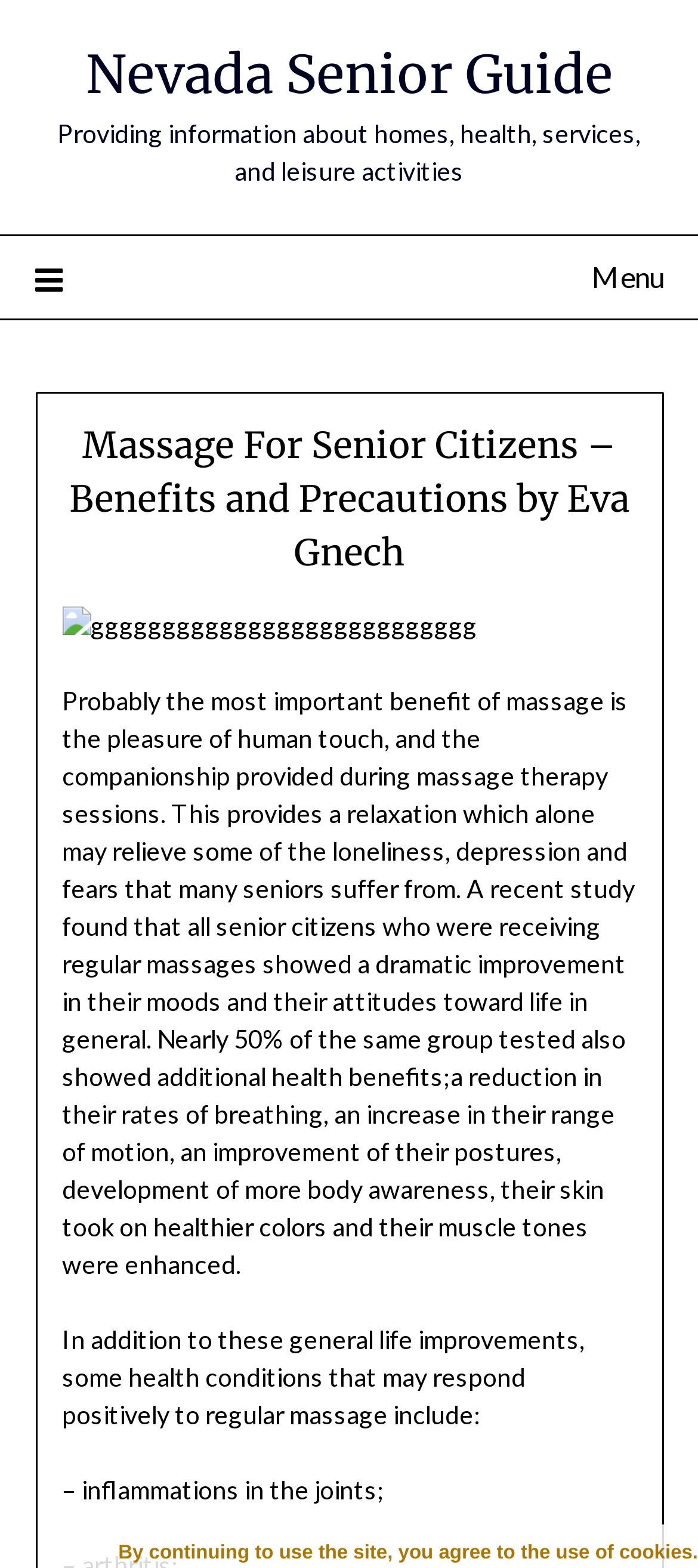Give a one-word or one-phrase response to the question:
What is the purpose of massage for senior citizens?

Relaxation and companionship